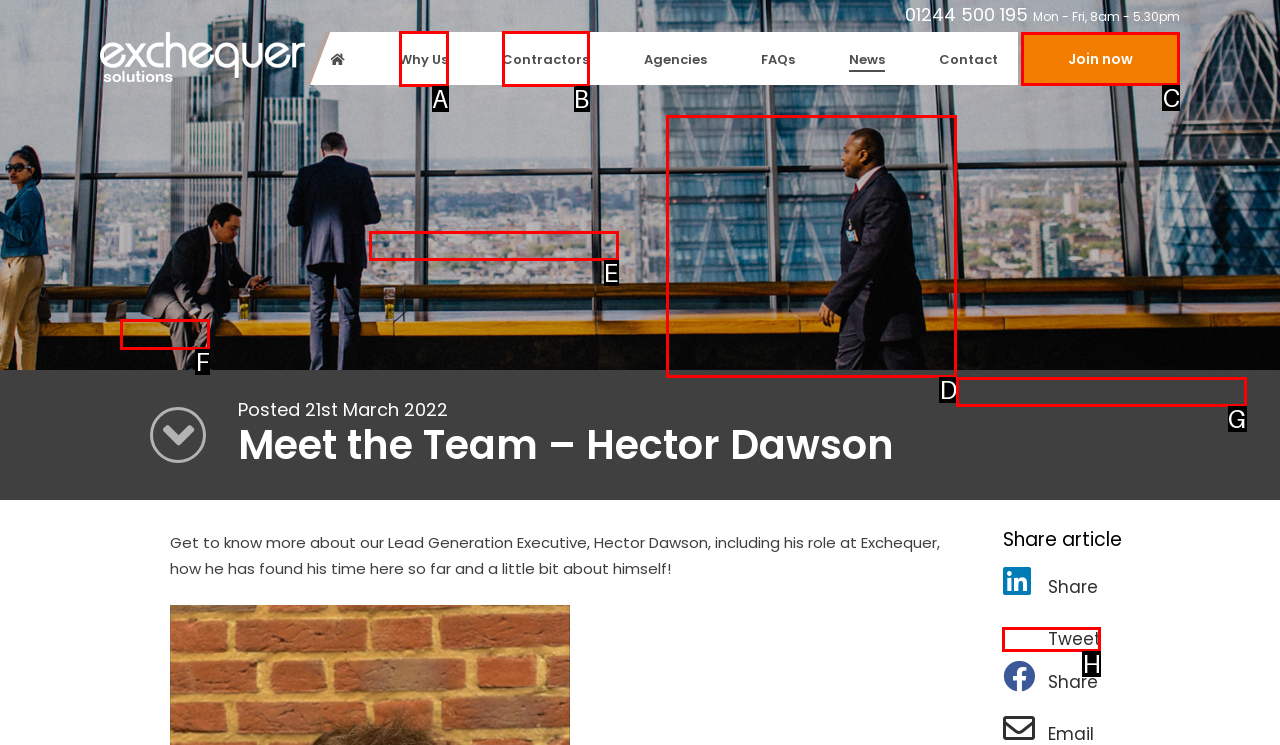Tell me the correct option to click for this task: Join now as an umbrella employee
Write down the option's letter from the given choices.

F